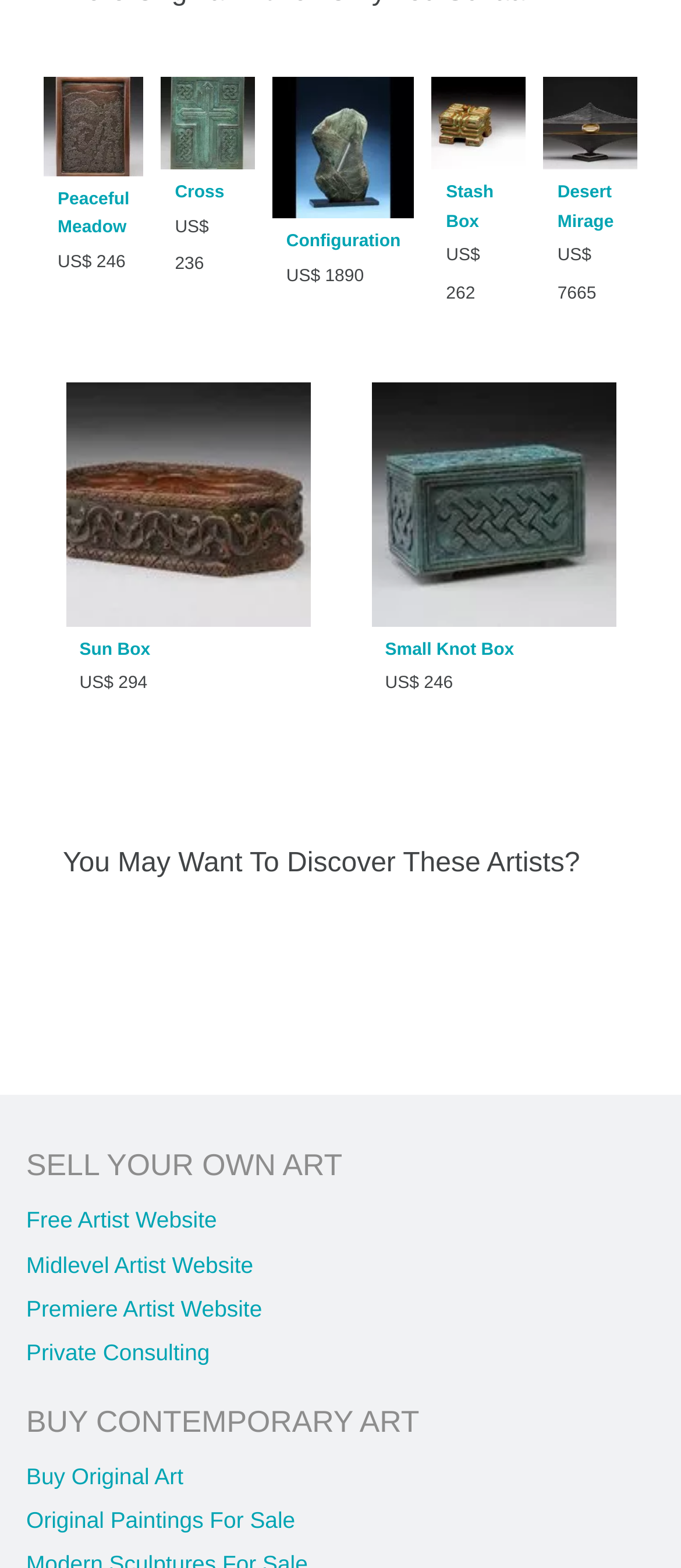How many artworks are displayed on this page?
Please respond to the question with a detailed and thorough explanation.

I counted the number of links with artwork names, such as 'Peaceful Meadow', 'Cross', 'Configuration', and so on, and found a total of 8 artworks displayed on this page.